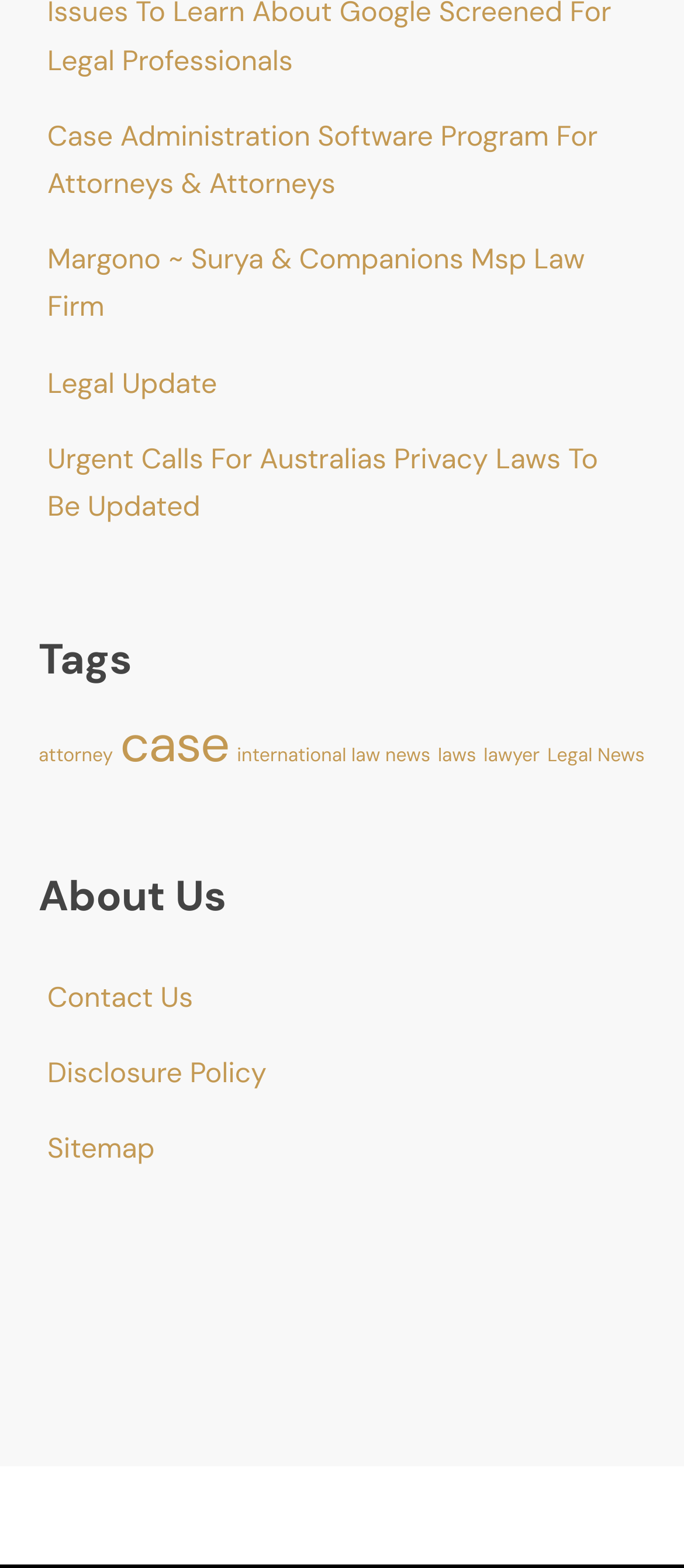Please find the bounding box for the following UI element description. Provide the coordinates in (top-left x, top-left y, bottom-right x, bottom-right y) format, with values between 0 and 1: lawyer

[0.707, 0.467, 0.789, 0.498]